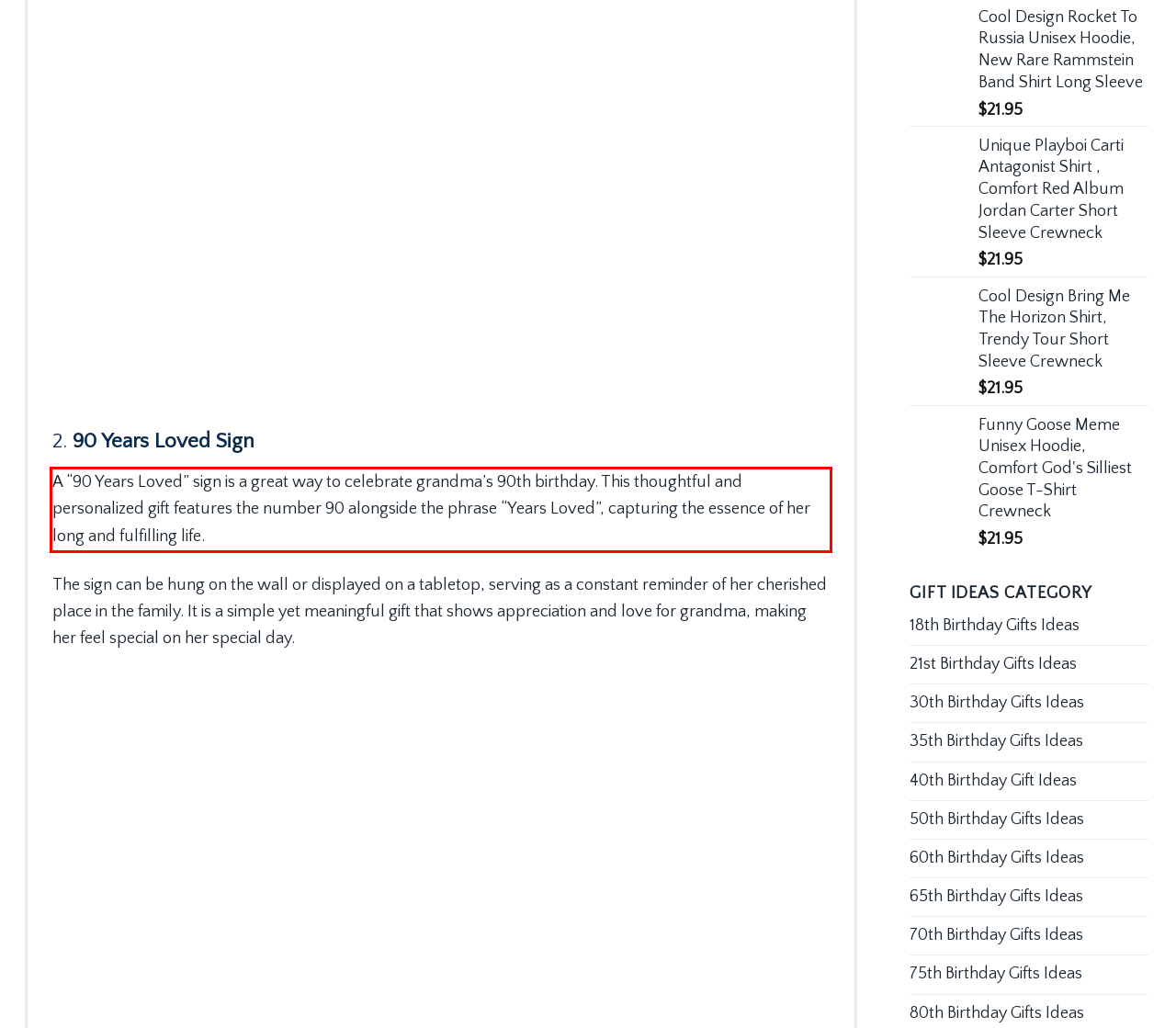Please extract the text content from the UI element enclosed by the red rectangle in the screenshot.

A “90 Years Loved” sign is a great way to celebrate grandma’s 90th birthday. This thoughtful and personalized gift features the number 90 alongside the phrase “Years Loved”, capturing the essence of her long and fulfilling life.